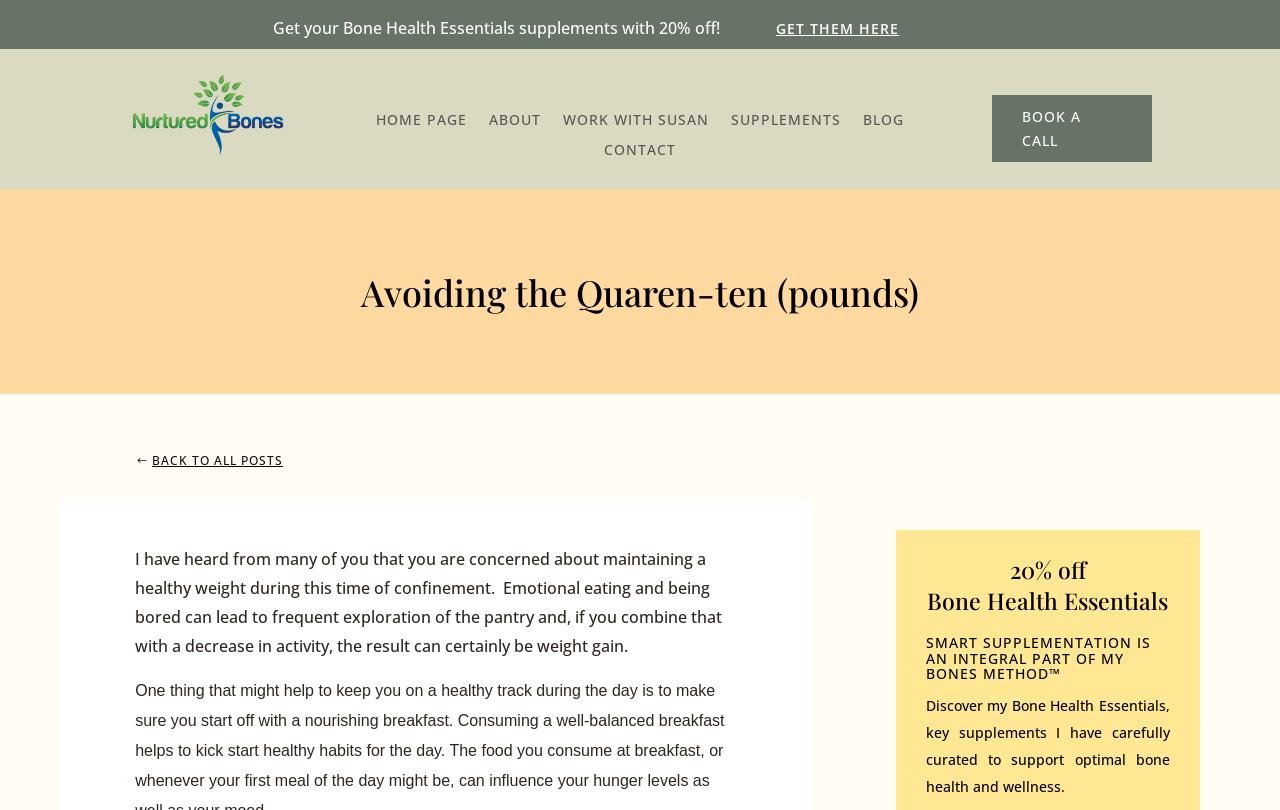What is the concern of many people during confinement?
Answer the question in a detailed and comprehensive manner.

The text 'I have heard from many of you that you are concerned about maintaining a healthy weight during this time of confinement.' suggests that many people are concerned about gaining weight during the confinement period.